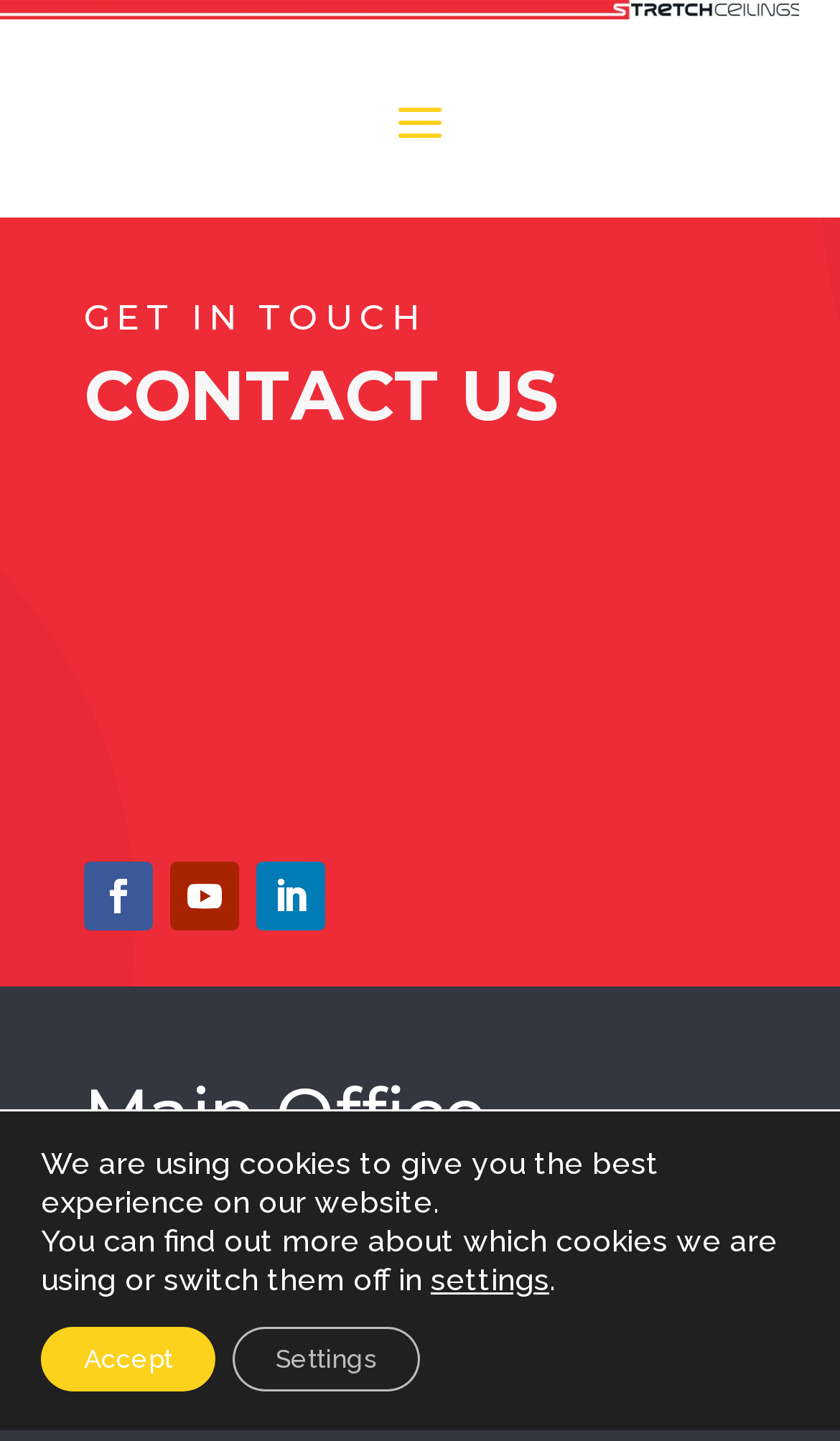Locate the bounding box coordinates for the element described below: "Follow". The coordinates must be four float values between 0 and 1, formatted as [left, top, right, bottom].

[0.1, 0.597, 0.182, 0.645]